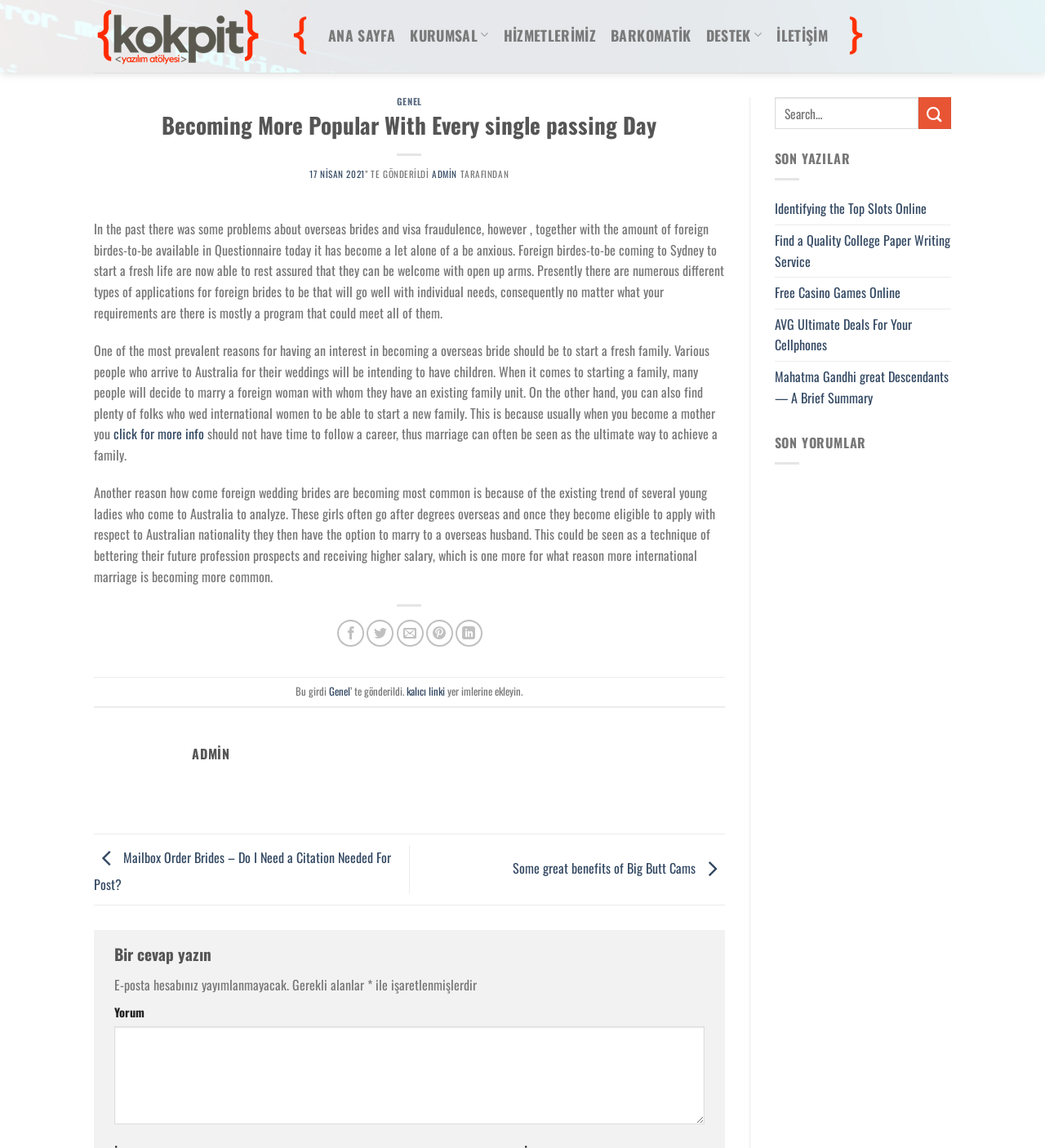Predict the bounding box of the UI element based on the description: "Free Casino Games Online". The coordinates should be four float numbers between 0 and 1, formatted as [left, top, right, bottom].

[0.741, 0.242, 0.861, 0.269]